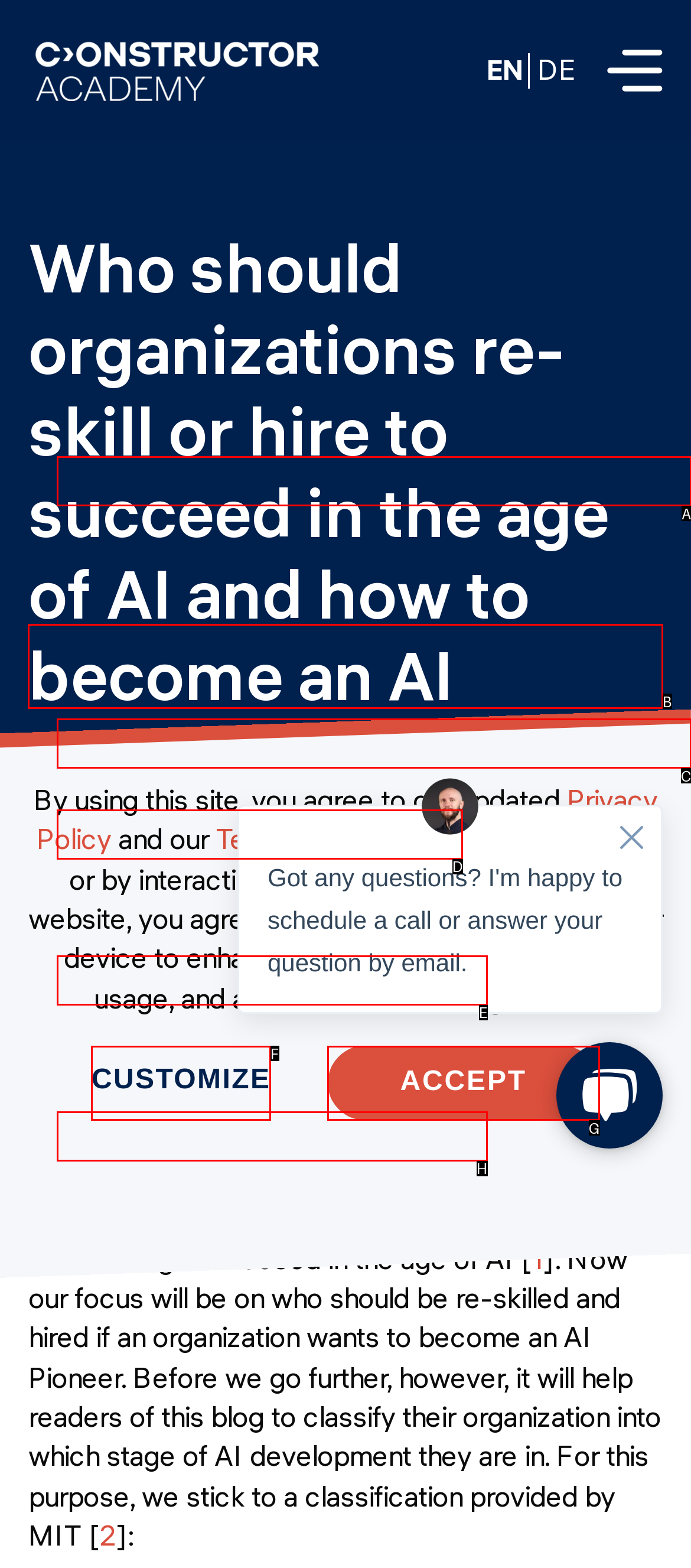Tell me which letter corresponds to the UI element that will allow you to Contact us. Answer with the letter directly.

B